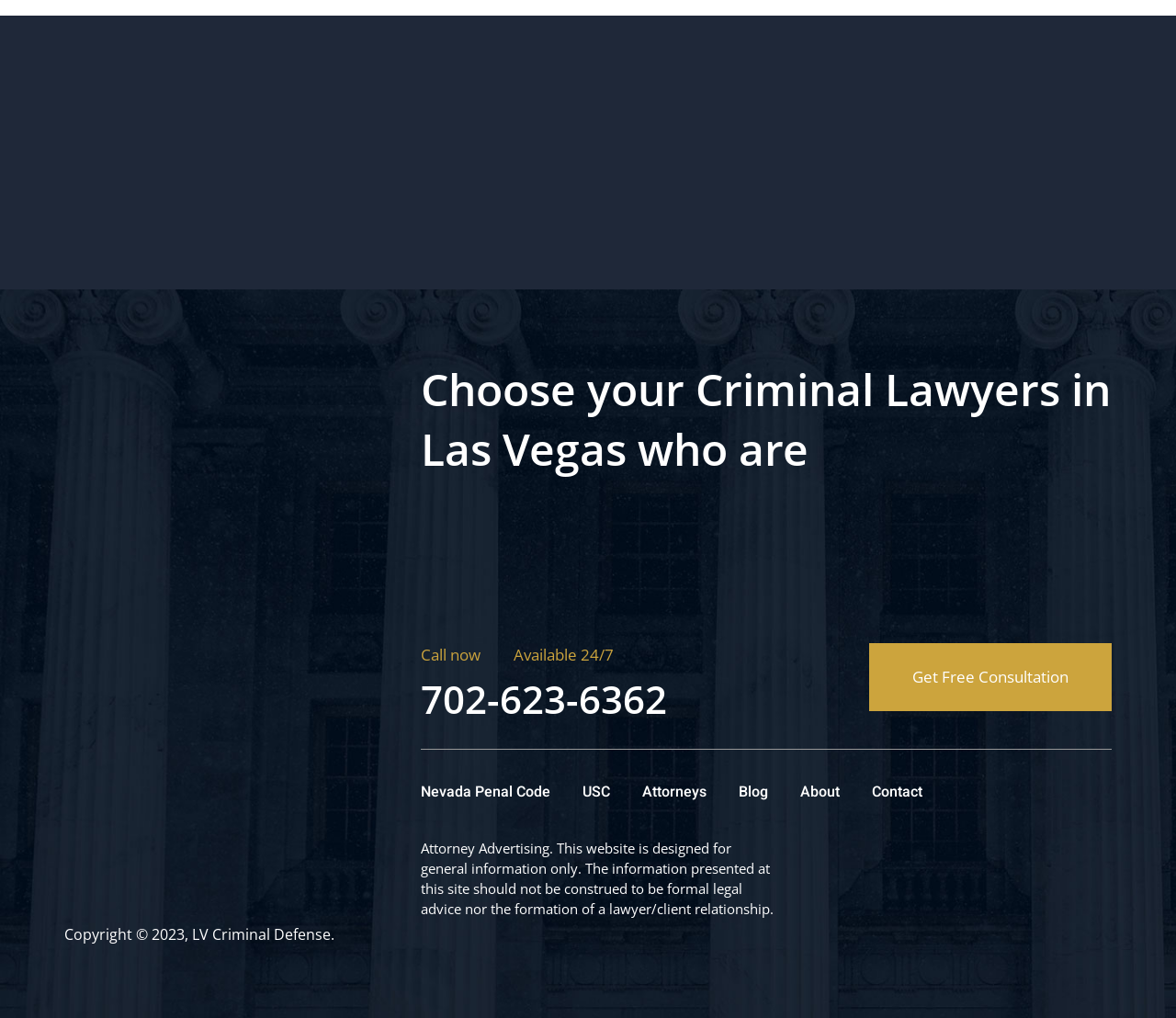Pinpoint the bounding box coordinates of the area that must be clicked to complete this instruction: "Visit the 'About' page".

[0.68, 0.767, 0.714, 0.789]